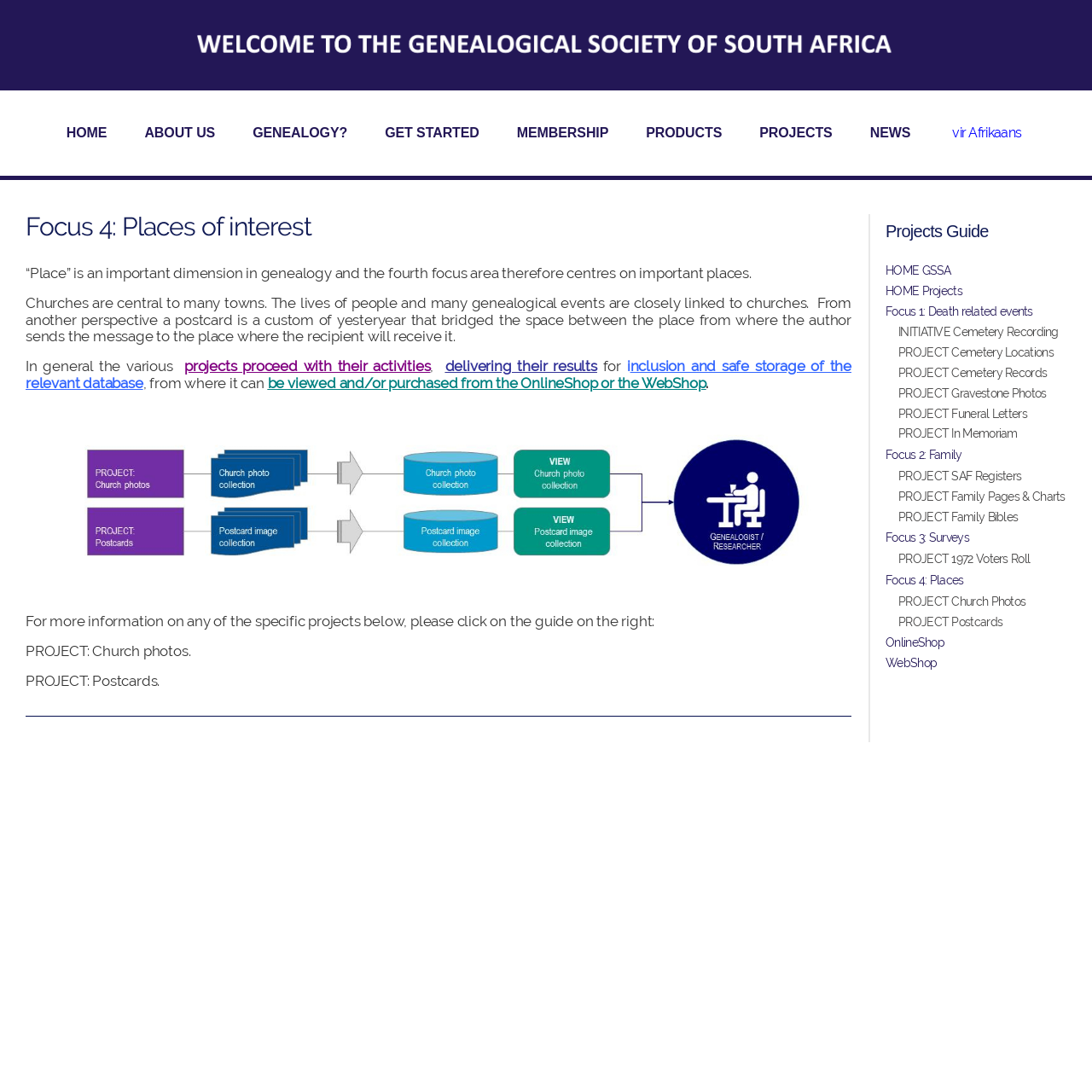Generate the text content of the main headline of the webpage.

Focus 4: Places of interest